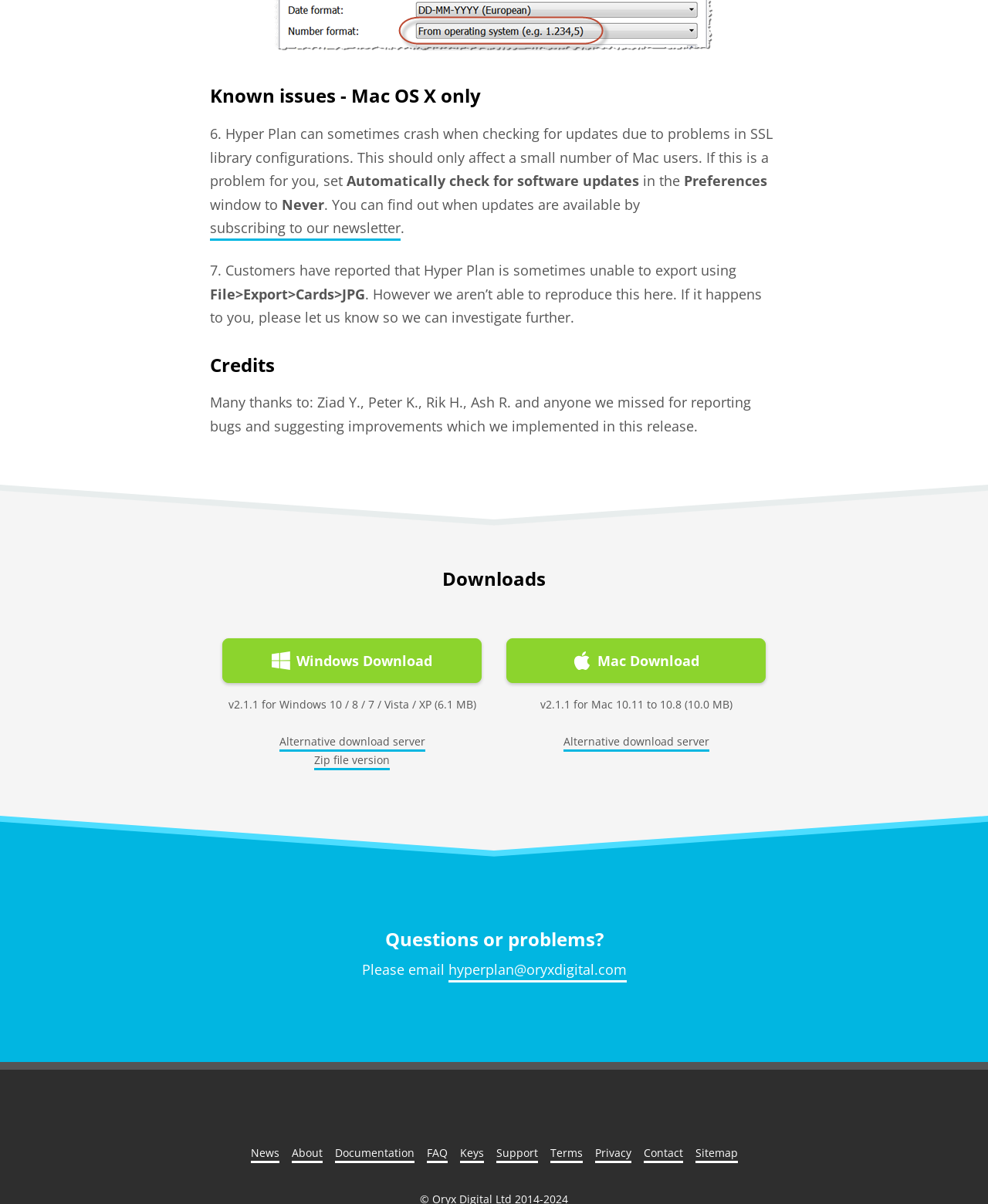Use a single word or phrase to answer the question:
How many links are available in the footer section?

9